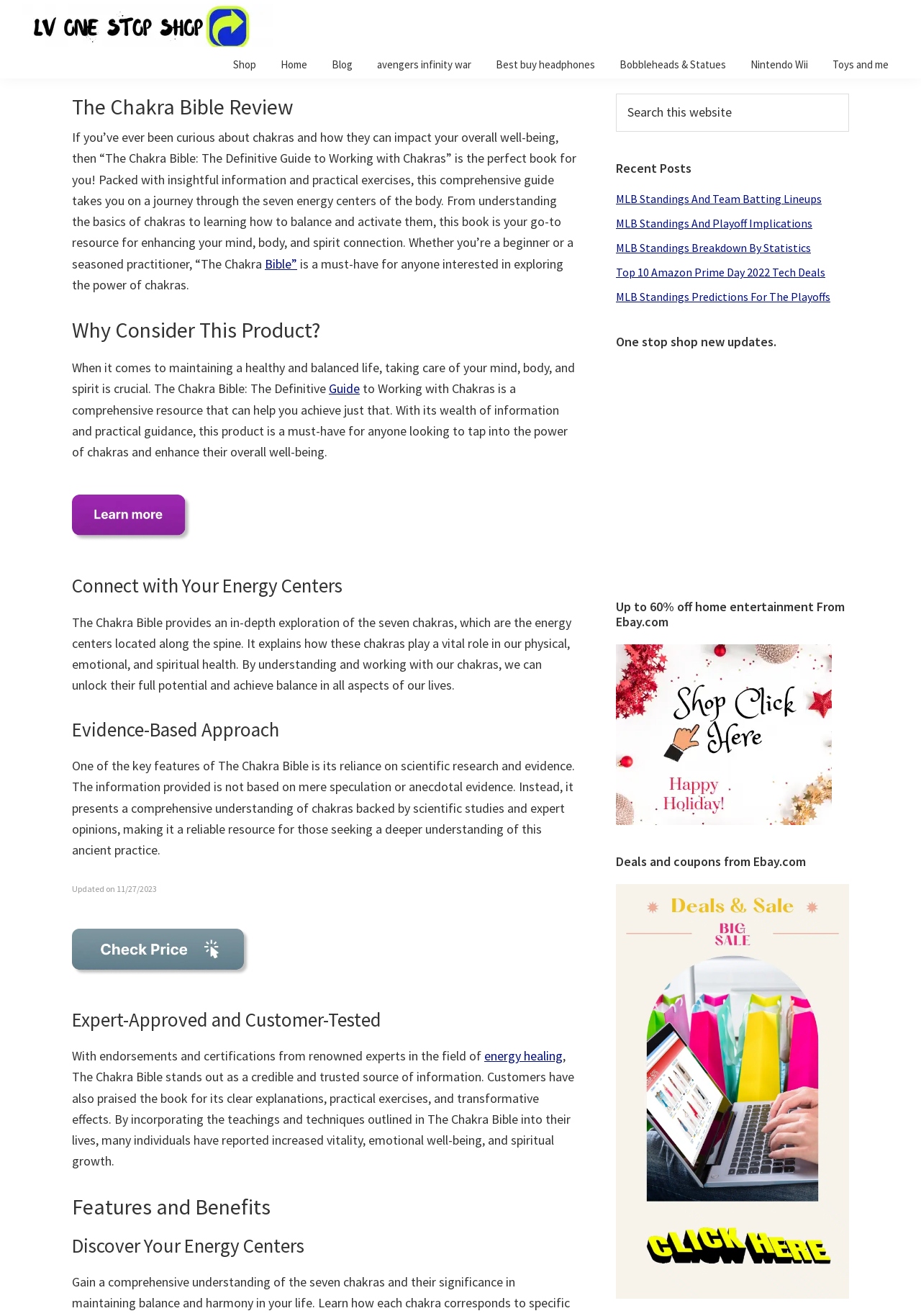Provide your answer in a single word or phrase: 
What is the location of the search bar on the webpage?

Primary sidebar